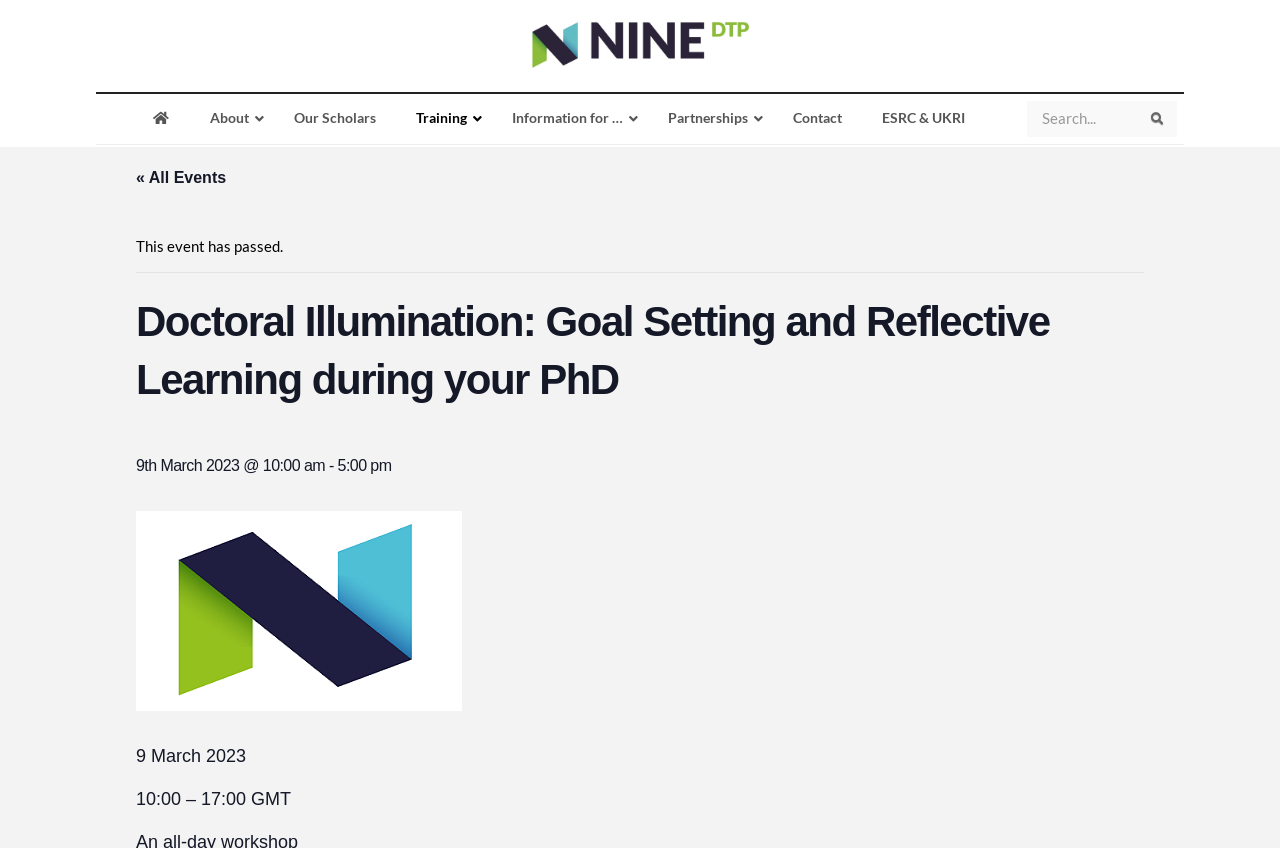Locate and provide the bounding box coordinates for the HTML element that matches this description: "Information for …".

[0.384, 0.111, 0.506, 0.168]